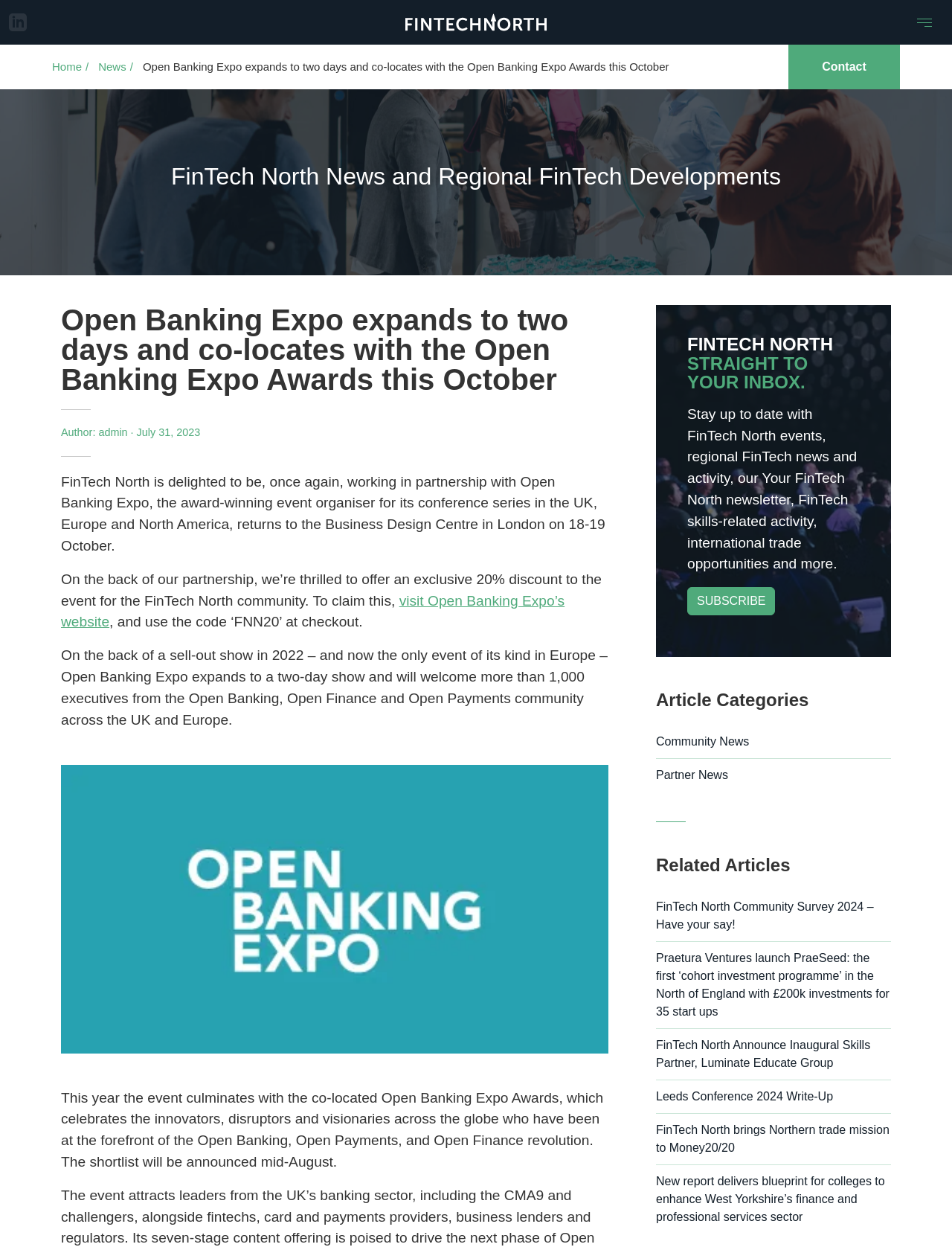How many days will the Open Banking Expo event last?
Please provide a detailed and comprehensive answer to the question.

According to the webpage, Open Banking Expo expands to a two-day show and will welcome more than 1,000 executives from the Open Banking, Open Finance, and Open Payments community across the UK and Europe.